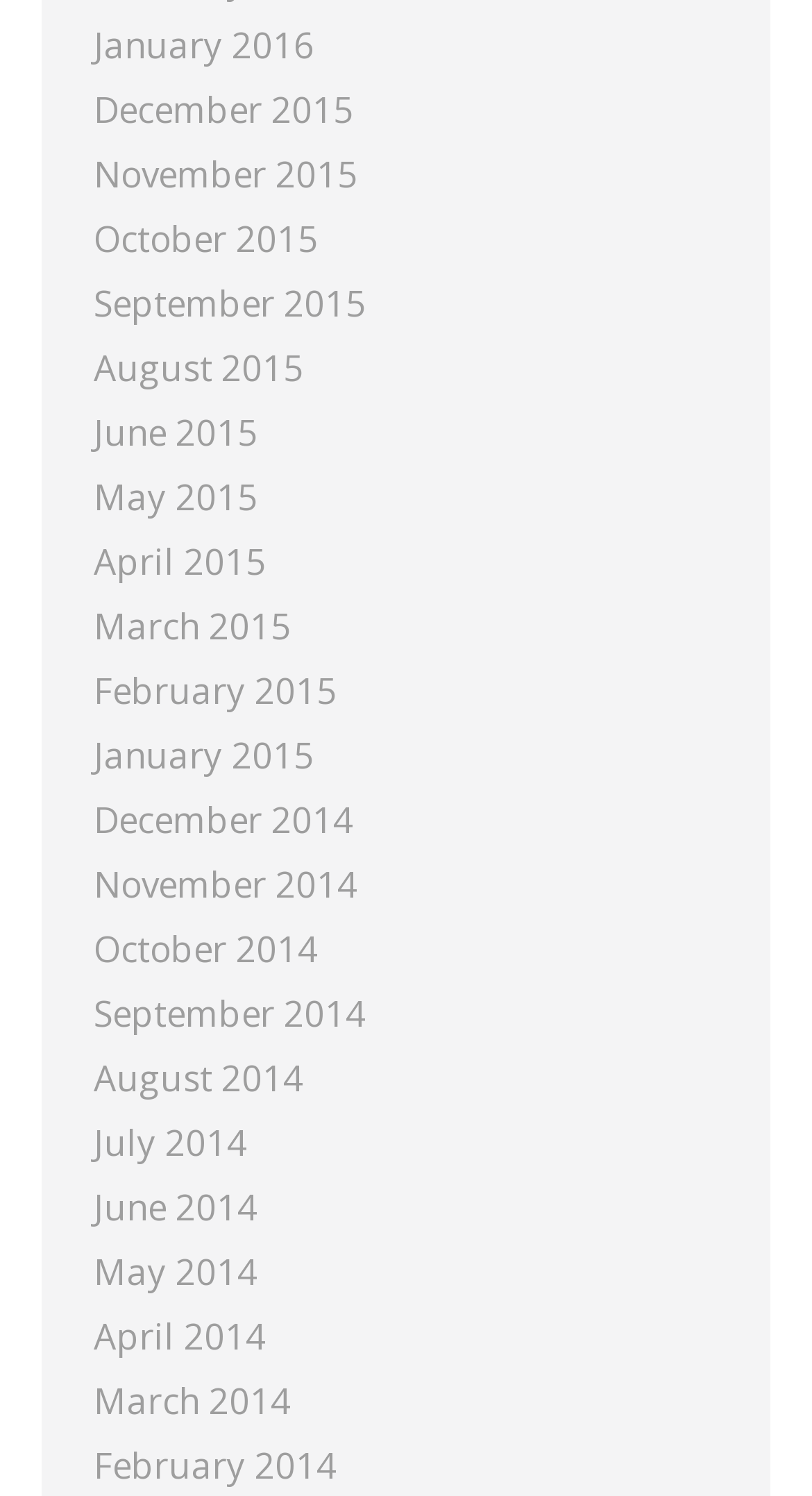Look at the image and write a detailed answer to the question: 
What is the position of the link 'June 2015'?

By comparing the y1 and y2 coordinates of the links, I found that the link 'June 2015' has a smaller y1 and y2 value than 'May 2015', which means it is positioned above 'May 2015'.